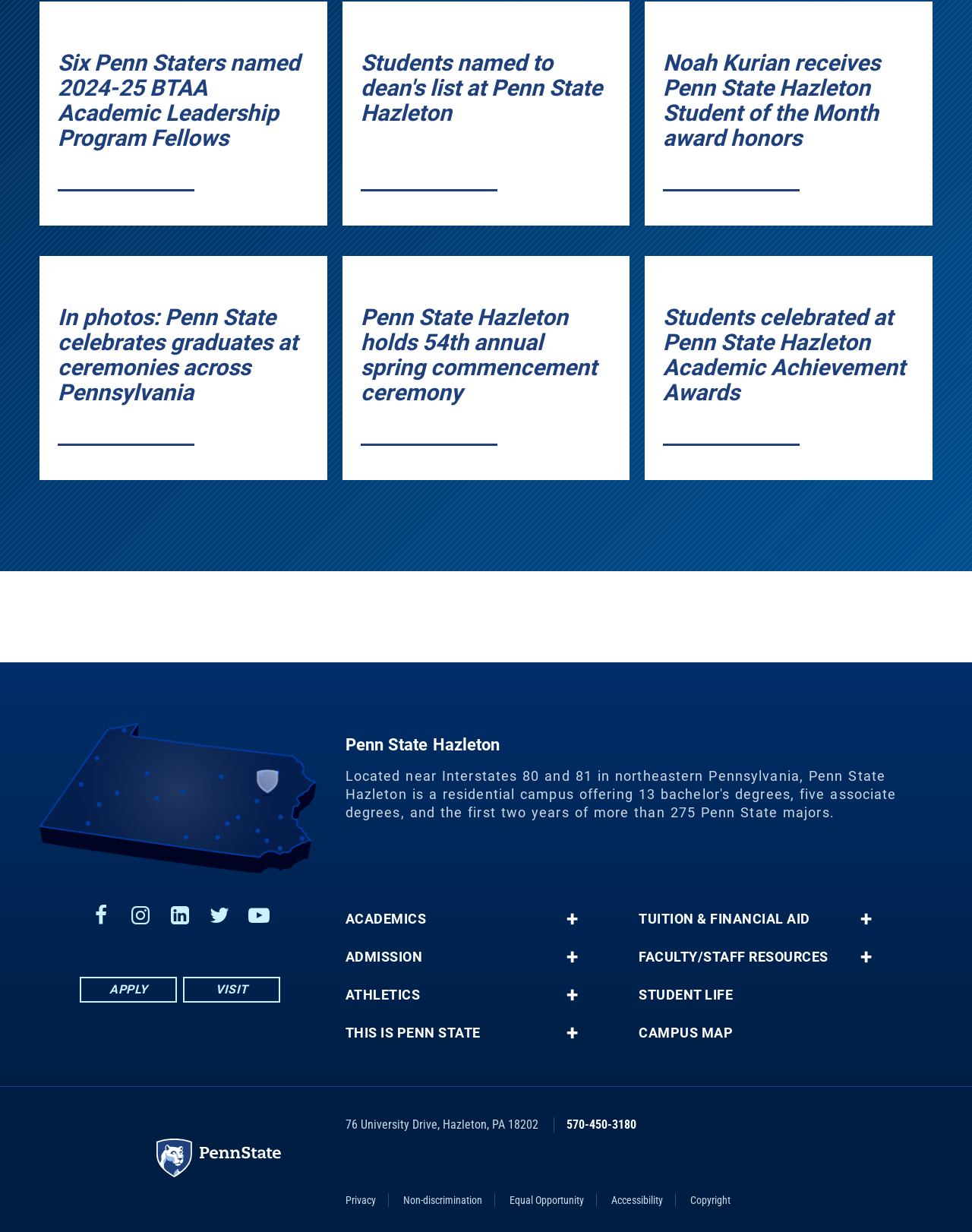Provide a single word or phrase answer to the question: 
What is the address of Penn State Hazleton?

76 University Drive, Hazleton, PA 18202